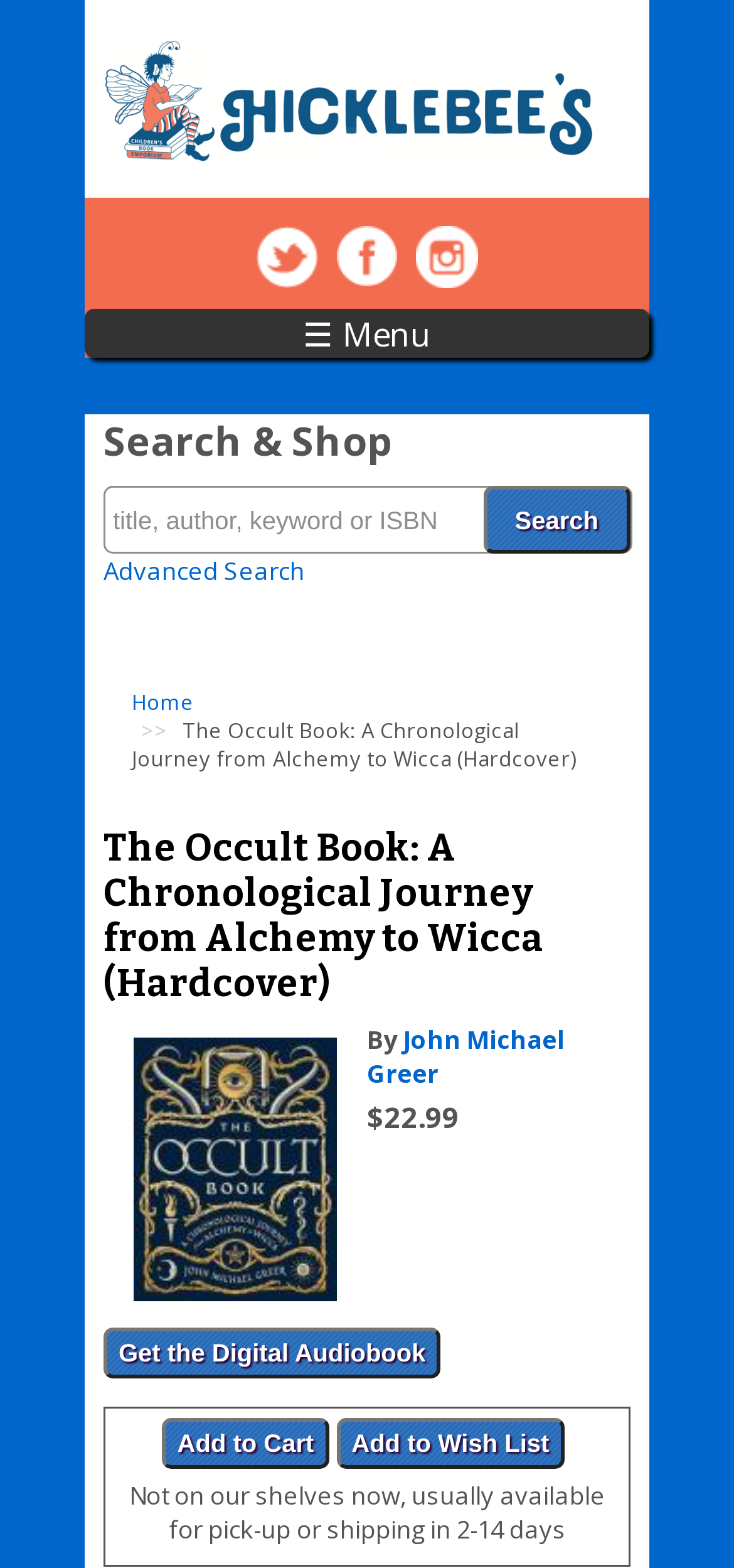Could you find the bounding box coordinates of the clickable area to complete this instruction: "View John Michael Greer's profile"?

[0.5, 0.652, 0.769, 0.695]